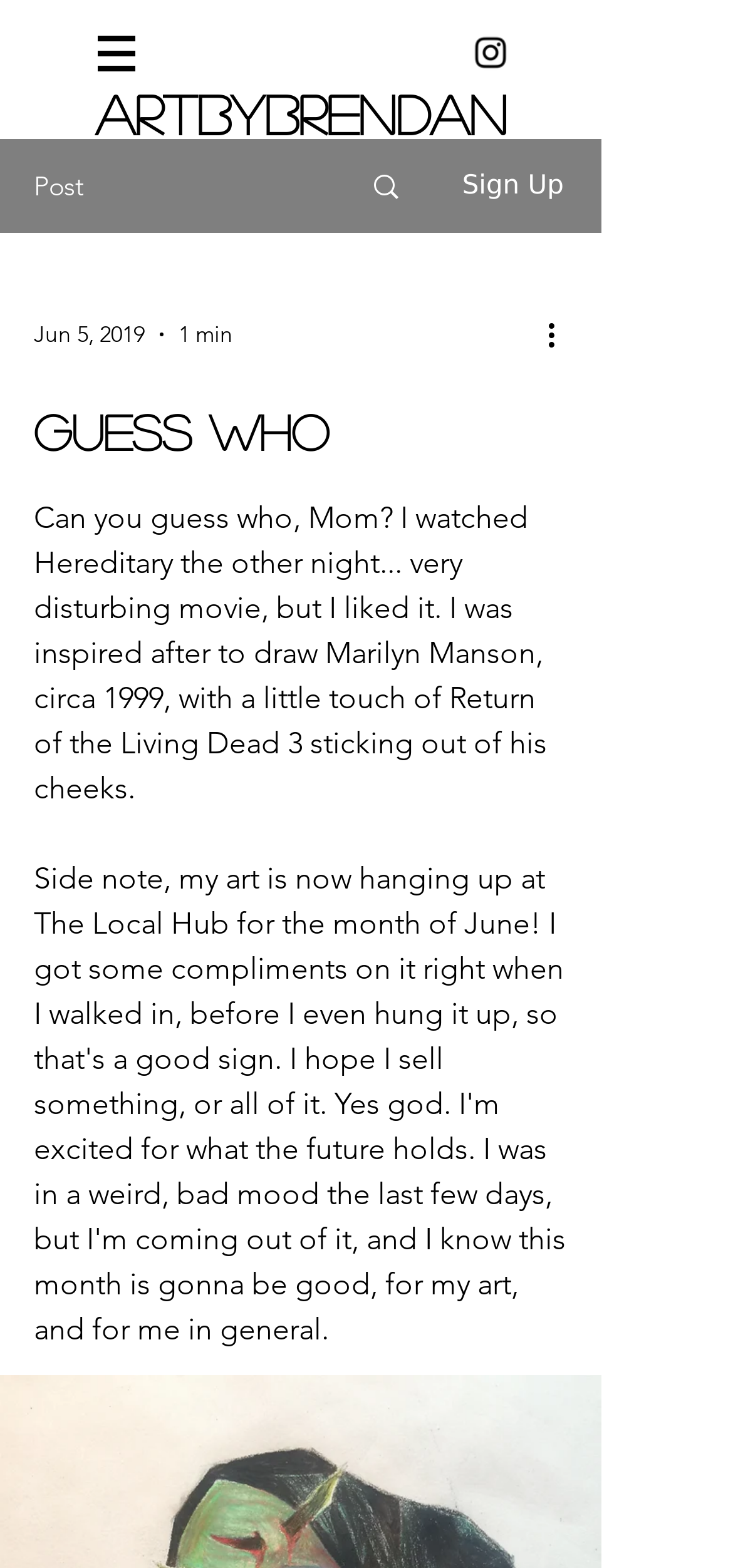What is the date of the post?
Please provide an in-depth and detailed response to the question.

The date of the post can be found in the generic element with the text 'Jun 5, 2019' located below the heading element with the text 'Guess who'.